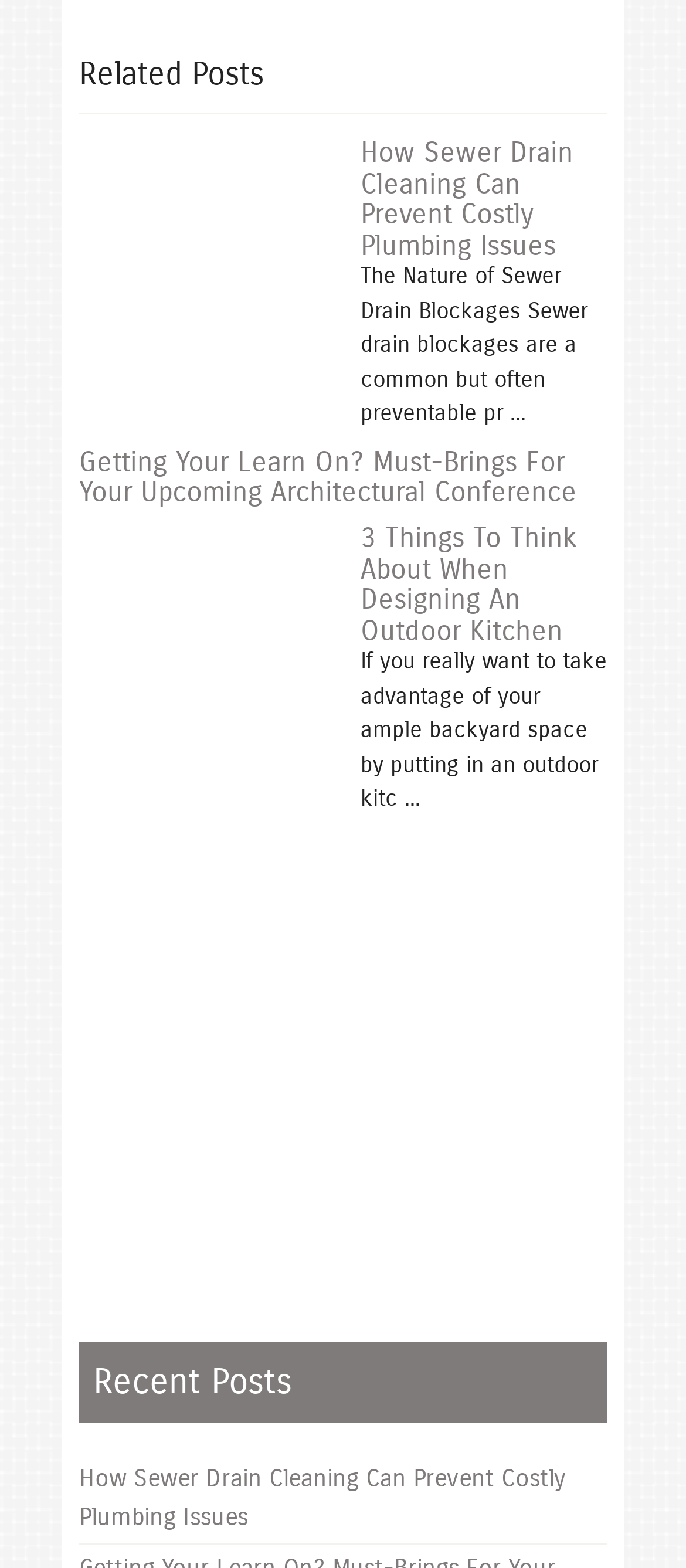Using the provided element description "WeHeartIt", determine the bounding box coordinates of the UI element.

[0.179, 0.61, 0.303, 0.624]